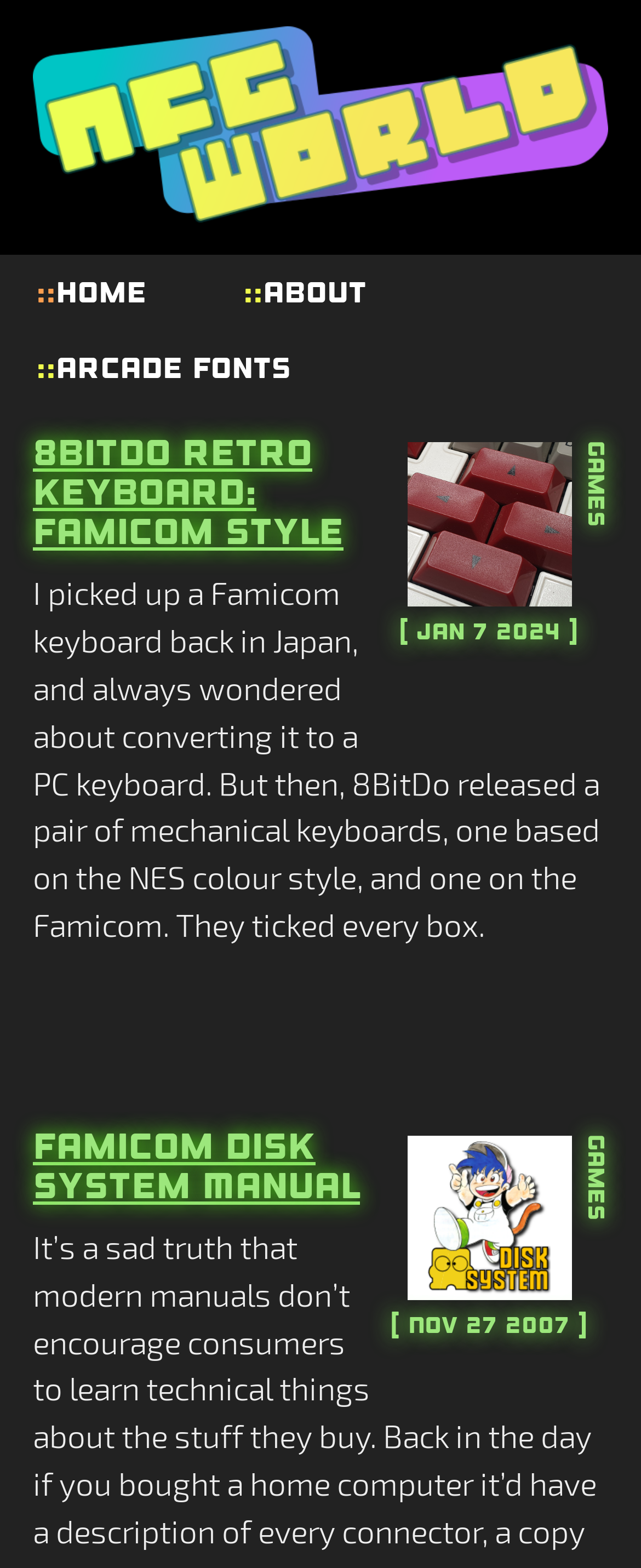Identify the bounding box for the UI element specified in this description: "aria-label="YouTube"". The coordinates must be four float numbers between 0 and 1, formatted as [left, top, right, bottom].

None